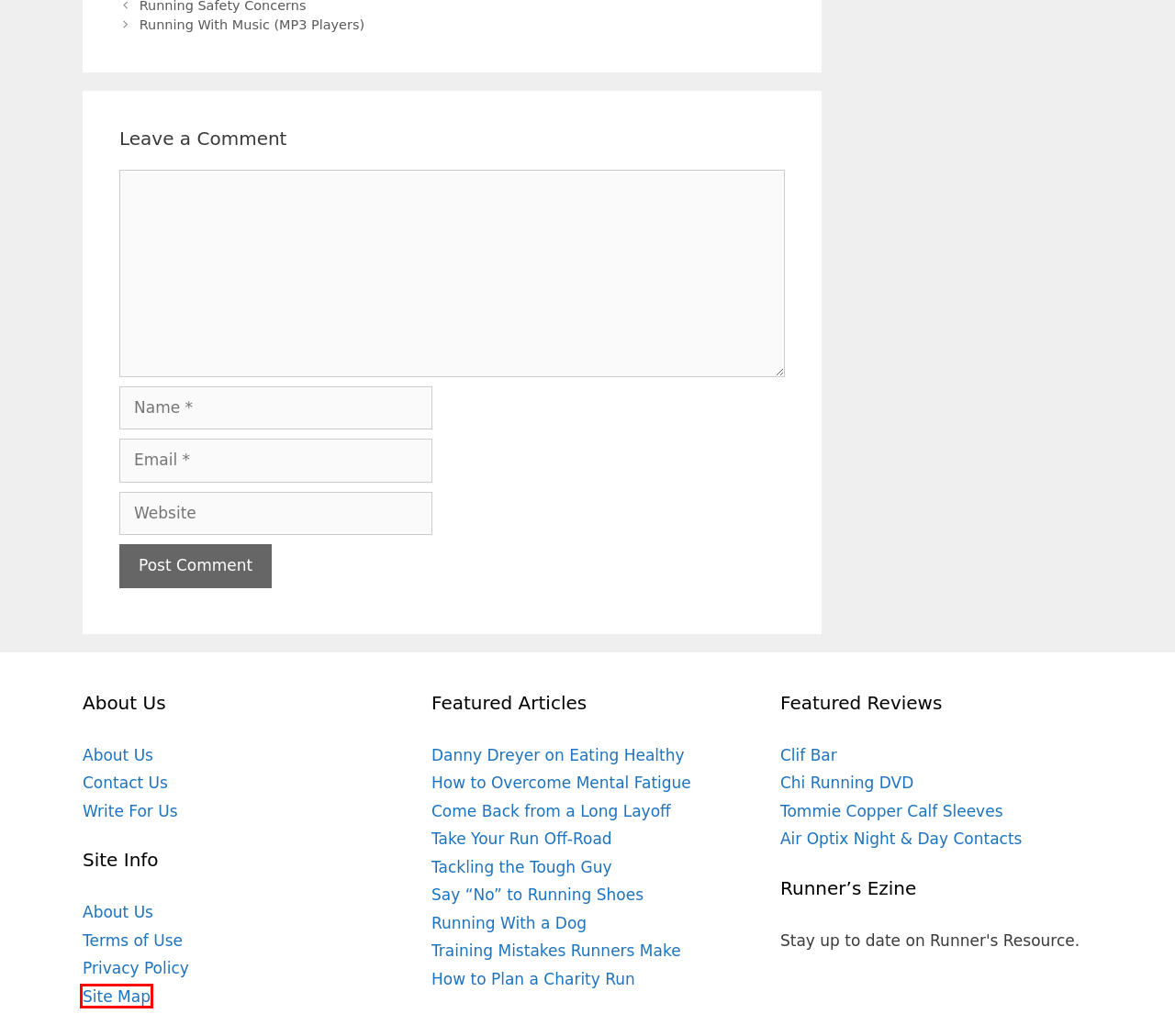You are provided a screenshot of a webpage featuring a red bounding box around a UI element. Choose the webpage description that most accurately represents the new webpage after clicking the element within the red bounding box. Here are the candidates:
A. How to Get Back Into Your Running Routine After an Injury or Layoff
B. Runner's Resource Site Map
C. Just Say NO! To Running Shoes
D. Our Privacy Policy
E. Tommie Copper Compression Calf Sleeves Review
F. Extreme Races: Tips for Tackling The Tough Guy
G. Runner's Resource Contact Us
H. Terms of Use and Disclaimer

B